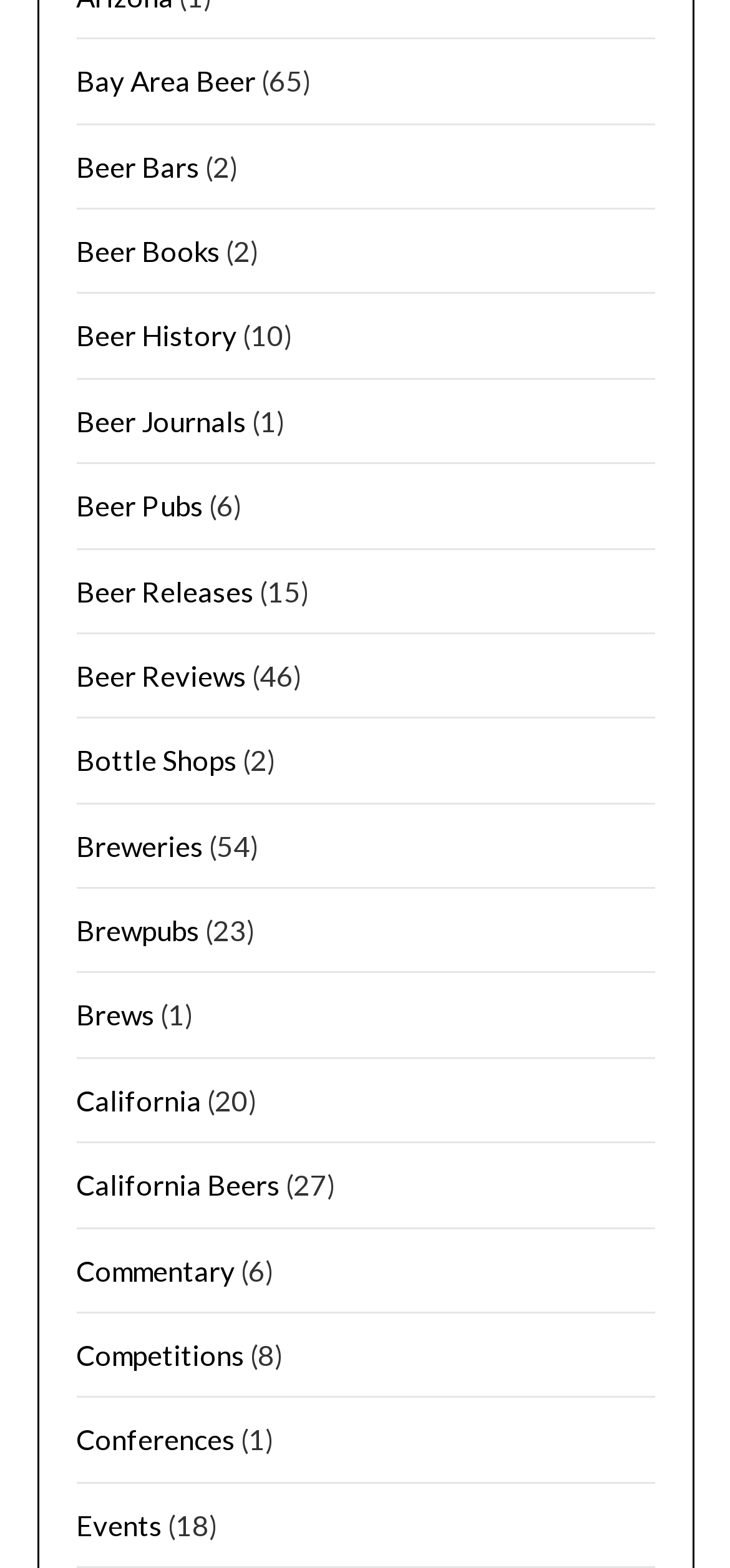Respond to the following question using a concise word or phrase: 
How many beer reviews are there?

46